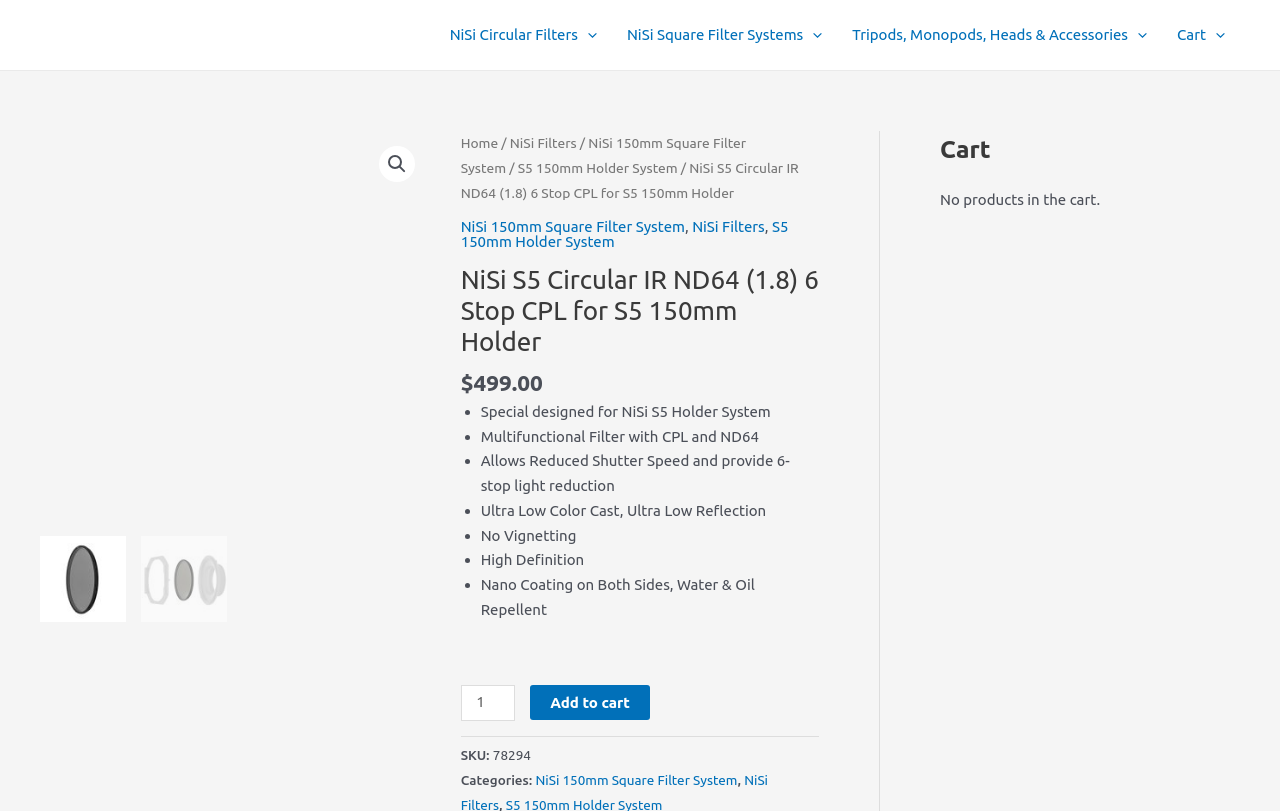Using the elements shown in the image, answer the question comprehensively: Is the cart currently empty?

The webpage displays a message 'No products in the cart.' which indicates that the cart is currently empty.